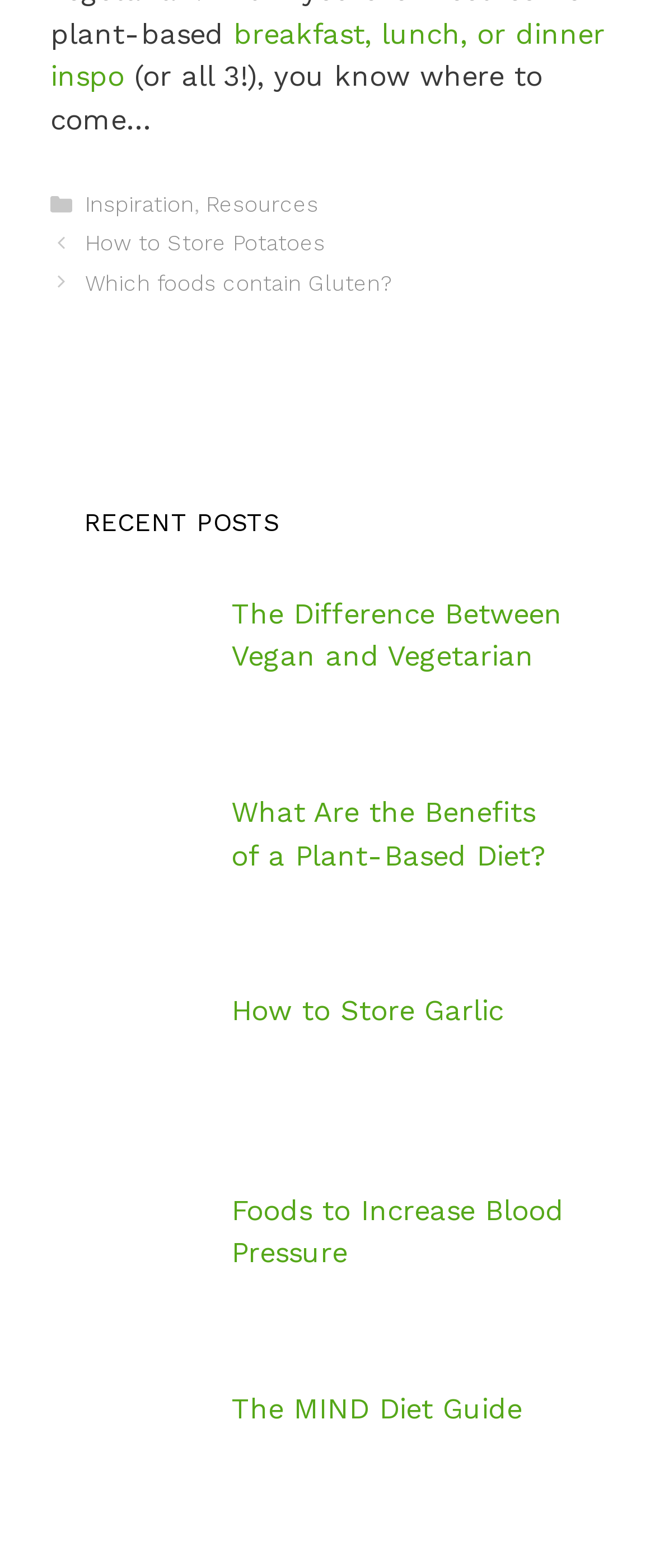Using the format (top-left x, top-left y, bottom-right x, bottom-right y), and given the element description, identify the bounding box coordinates within the screenshot: breakfast, lunch, or dinner inspo

[0.077, 0.01, 0.923, 0.059]